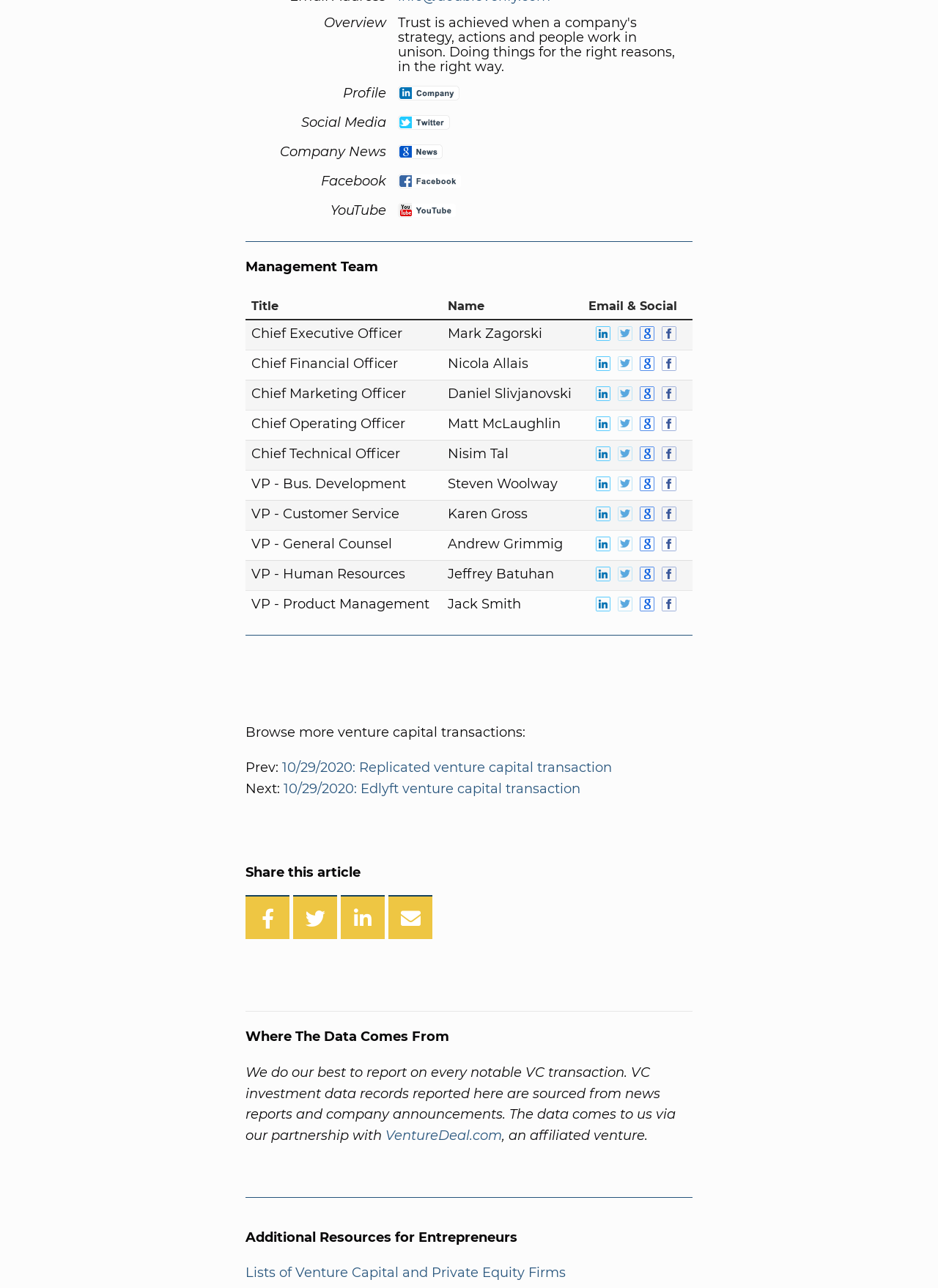What is the title of the management team section? Refer to the image and provide a one-word or short phrase answer.

Management Team